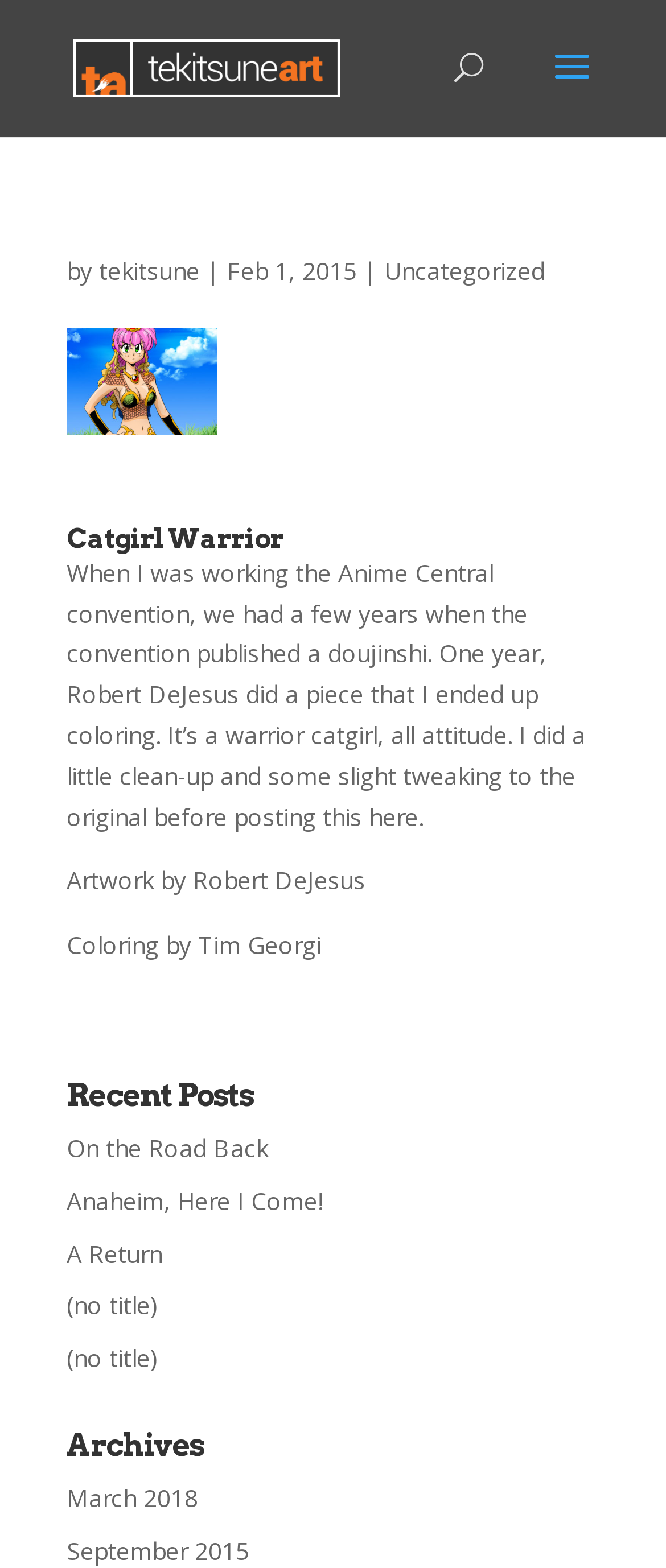Summarize the webpage in an elaborate manner.

The webpage is a personal art blog, titled "tekitsuneART". At the top, there is a logo image with the same title, which is also a link. Below the logo, there is a search bar that spans across most of the page width.

The main content of the page is an article section, which takes up most of the page. The article has a heading that reads "Catgirl Warrior", accompanied by a brief description of the artwork. The description mentions that the artwork was created by Robert DeJesus and colored by Tim Georgi. 

Above the article heading, there is a line of text that indicates the author and date of the post, which is "by tekitsune | Feb 1, 2015". There is also a category link labeled "Uncategorized" and a social media link with an icon.

Below the article, there are three links to recent posts, titled "On the Road Back", "Anaheim, Here I Come!", and "A Return". Further down, there are two more links to posts without titles. 

At the bottom of the page, there is a section labeled "Archives", which contains links to posts from March 2018 and September 2015.